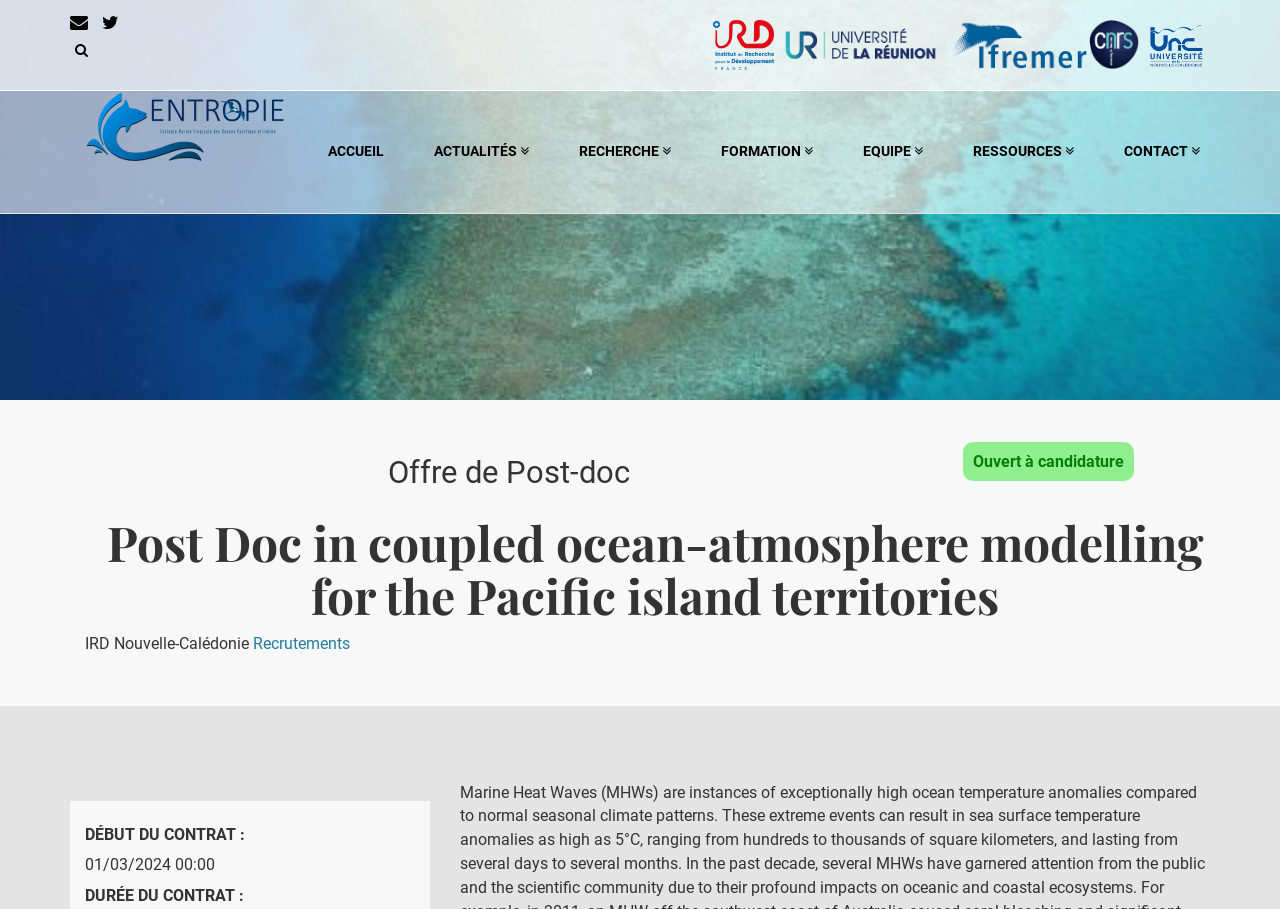Please locate the bounding box coordinates of the element that should be clicked to complete the given instruction: "Go to ACCUEIL".

[0.237, 0.1, 0.32, 0.234]